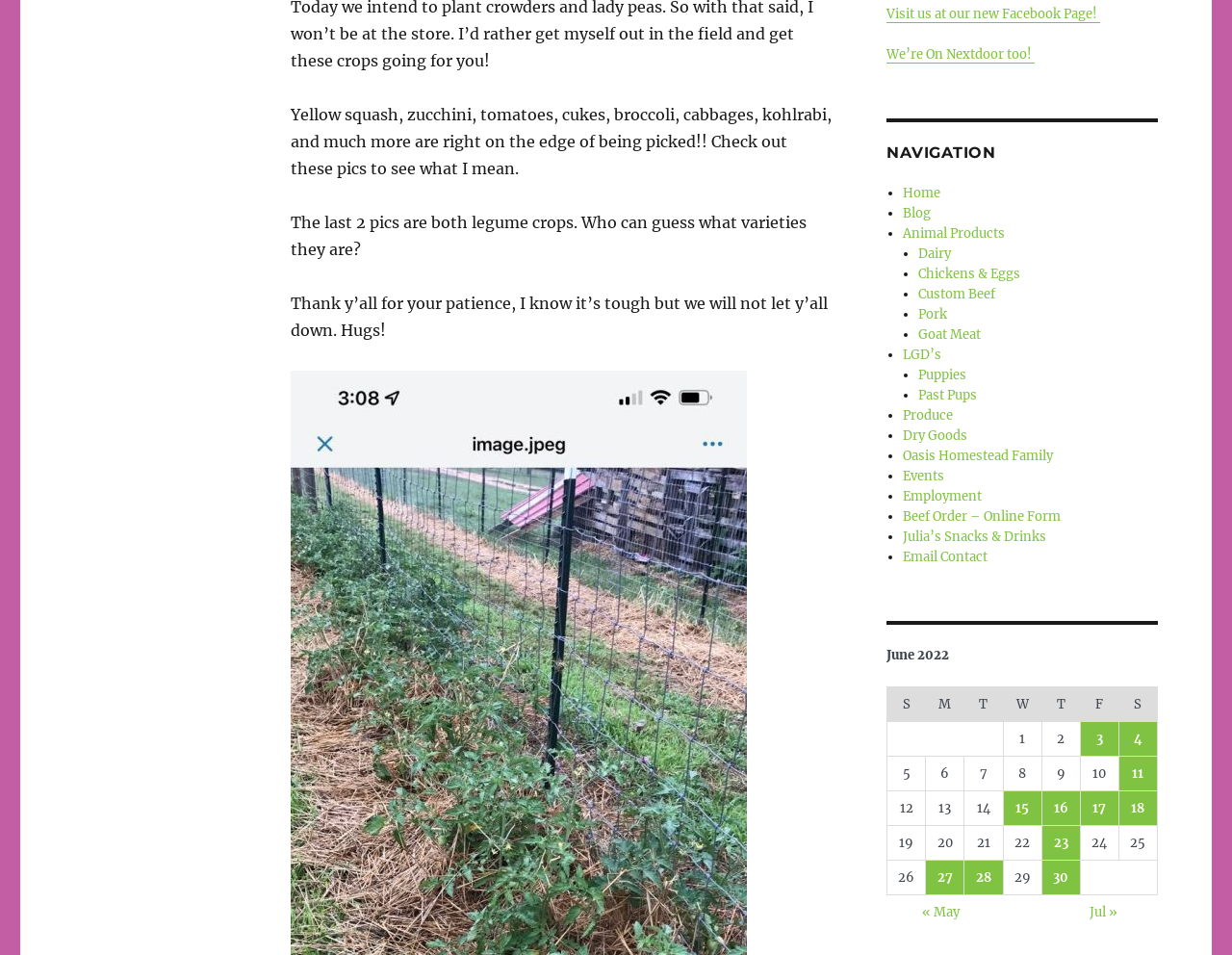Determine the bounding box for the HTML element described here: "We’re On Nextdoor too!". The coordinates should be given as [left, top, right, bottom] with each number being a float between 0 and 1.

[0.72, 0.048, 0.84, 0.065]